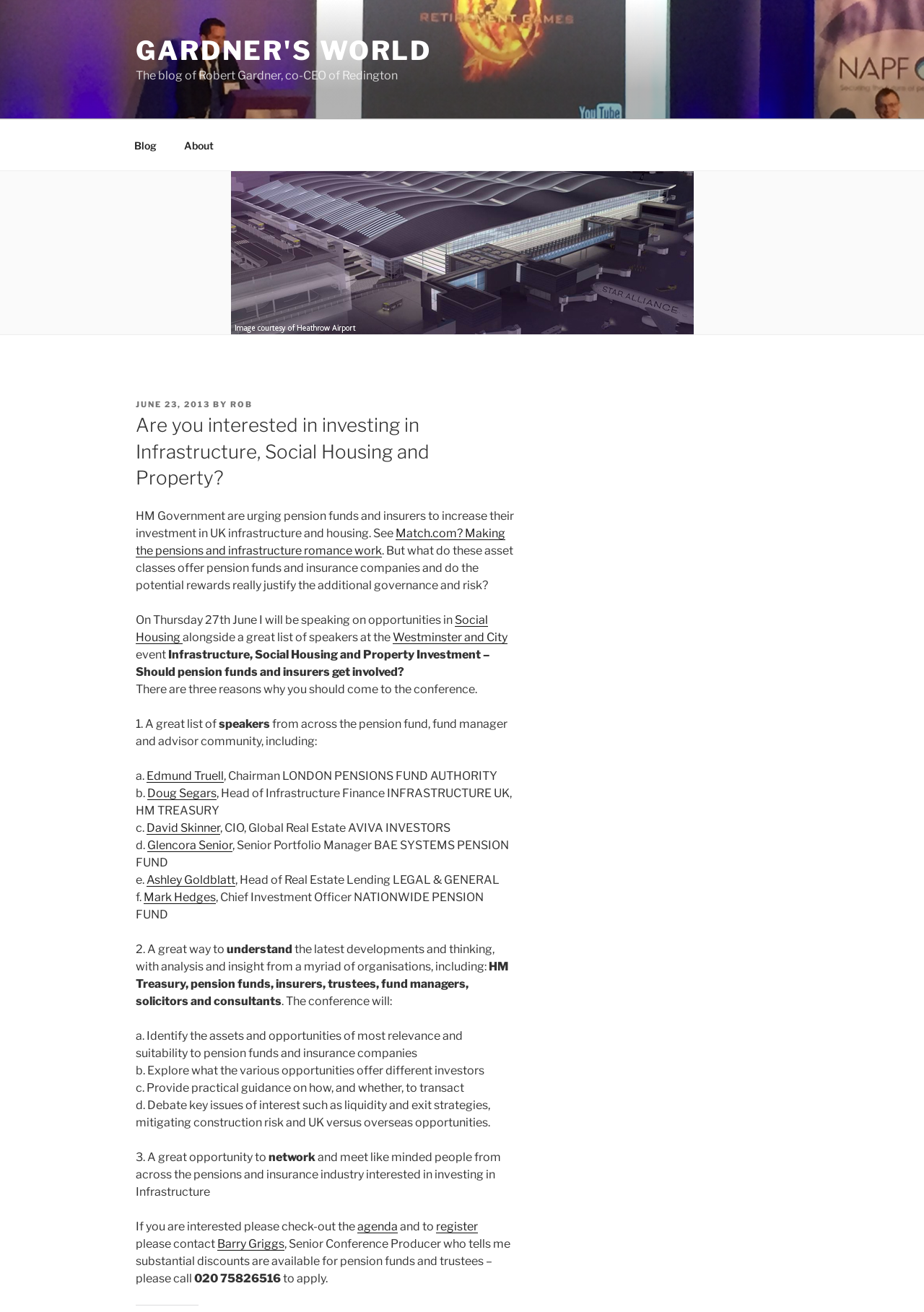How many speakers are mentioned in the blog post?
Utilize the image to construct a detailed and well-explained answer.

The number of speakers mentioned in the blog post can be determined by counting the links to the speakers' names, which are Edmund Truell, Doug Segars, David Skinner, Glencora Senior, Ashley Goldblatt, and Mark Hedges.